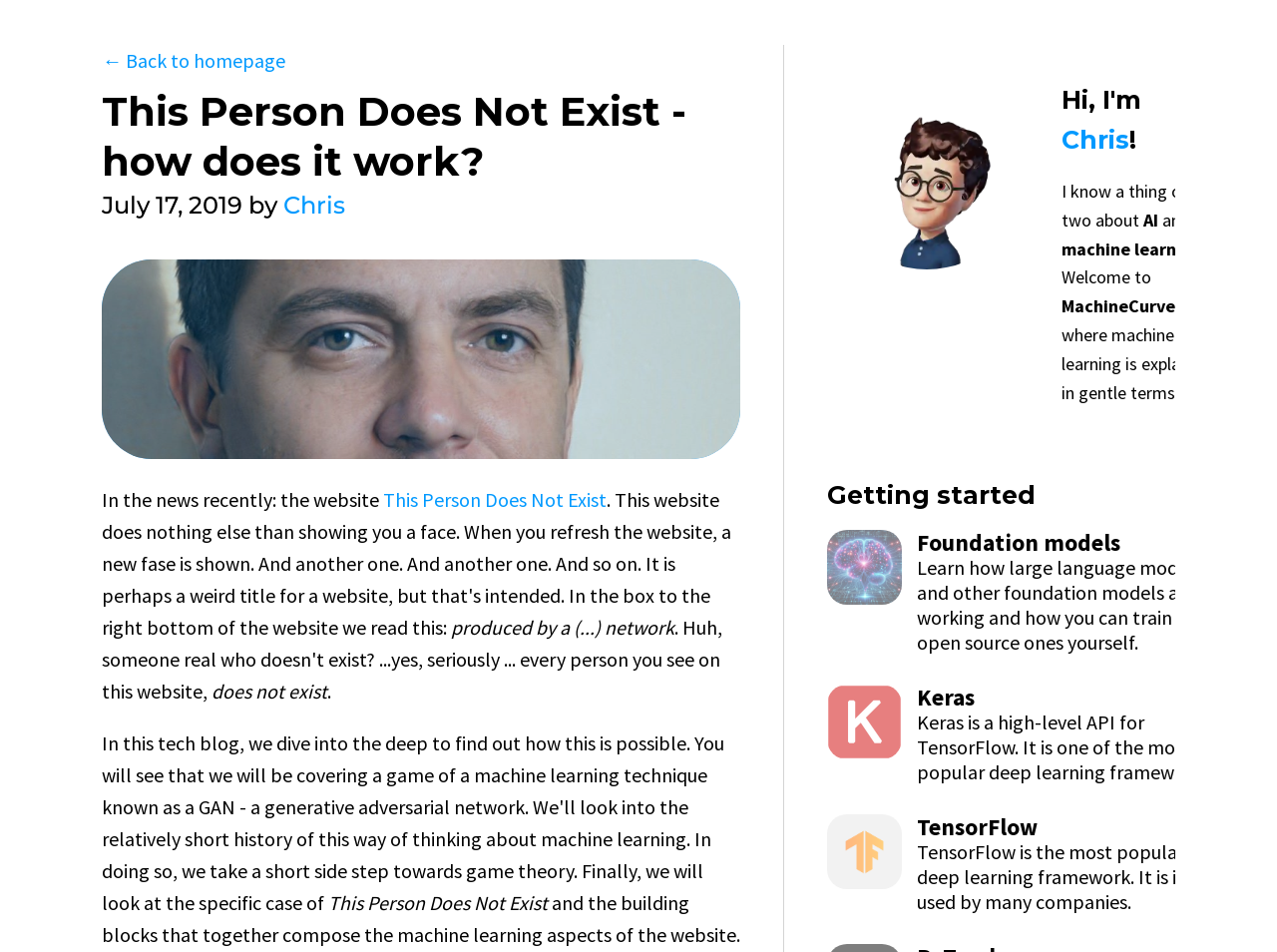Deliver a detailed narrative of the webpage's visual and textual elements.

This webpage is about MachineCurve.com, a website that explains machine learning in gentle terms. At the top left, there is a link to go back to the homepage. Next to it, there is a heading that displays the title of the webpage, "This Person Does Not Exist - how does it work?" followed by a subheading with the date and author's name, Chris, which is also a link.

Below the title, there is a paragraph of text that discusses a website called "This Person Does Not Exist" and its relation to machine learning. The text is divided into several sections, with some parts being links. There is also an image on the right side of the page, above the middle section.

On the right side of the page, there is a section with a heading that introduces the author, Chris, and a brief description of the website's purpose. Below this section, there are several headings and links that seem to be a navigation menu, including "Getting started", "Foundation models", "Keras", and "TensorFlow". Each of these sections has a brief description of what they are about.

In total, there are 7 headings, 9 links, 5 static text elements, and 1 image on this webpage. The layout is organized, with clear headings and concise text, making it easy to navigate and understand.